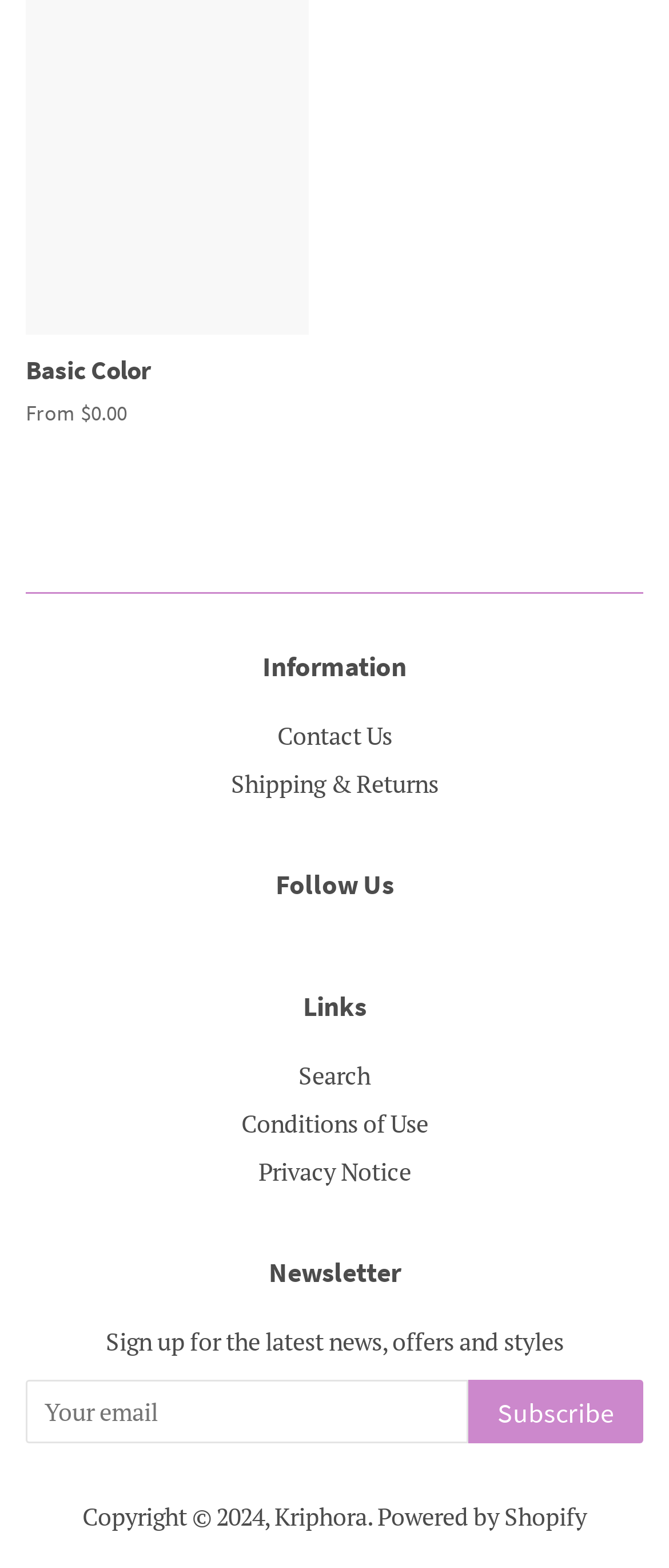Can you identify the bounding box coordinates of the clickable region needed to carry out this instruction: 'View Conditions of Use'? The coordinates should be four float numbers within the range of 0 to 1, stated as [left, top, right, bottom].

[0.36, 0.706, 0.64, 0.726]